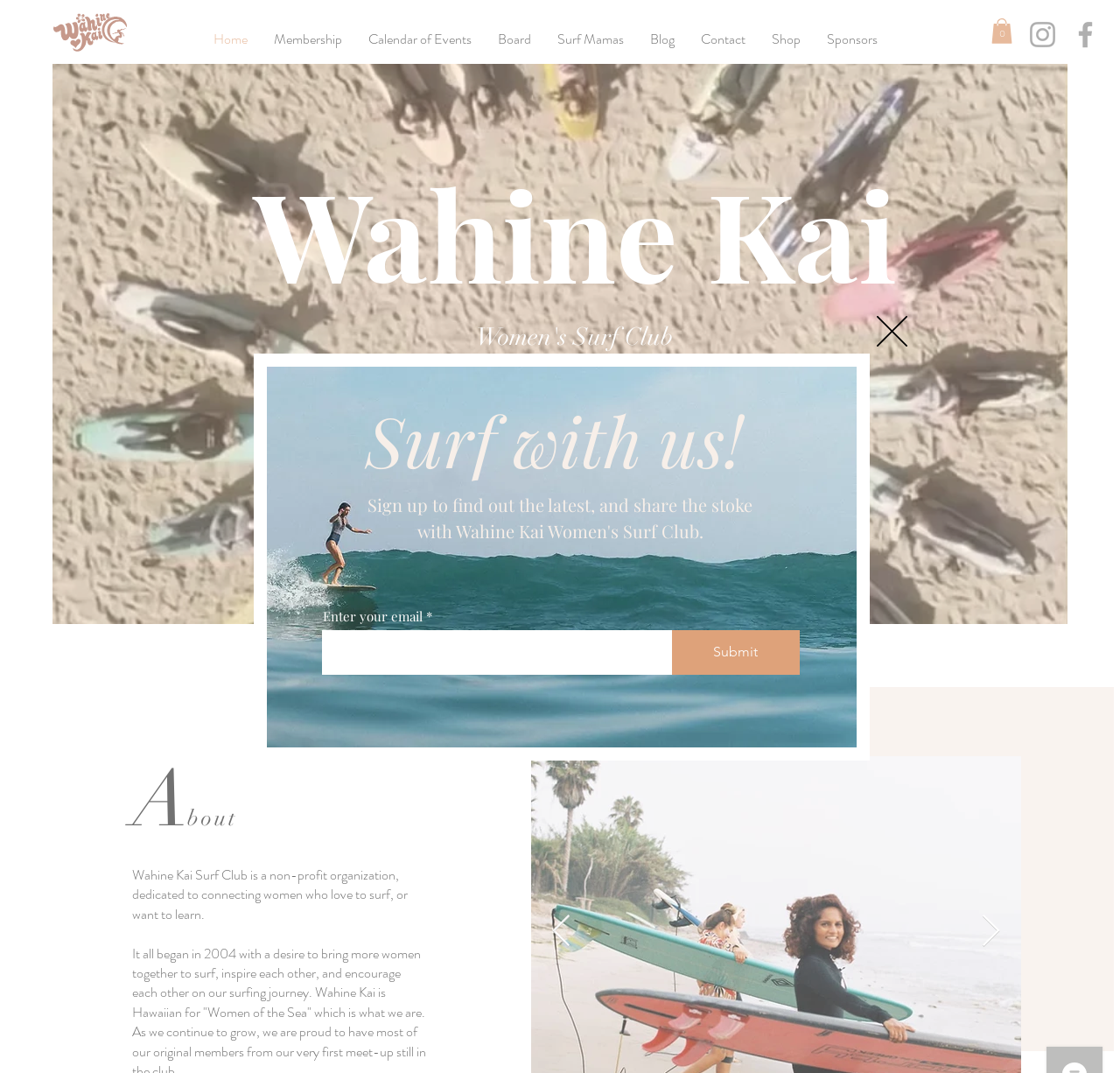Using the details in the image, give a detailed response to the question below:
How many items are in the cart?

I found the answer by looking at the button element with the text 'Cart with 0 items' which is located at the top right corner of the page.